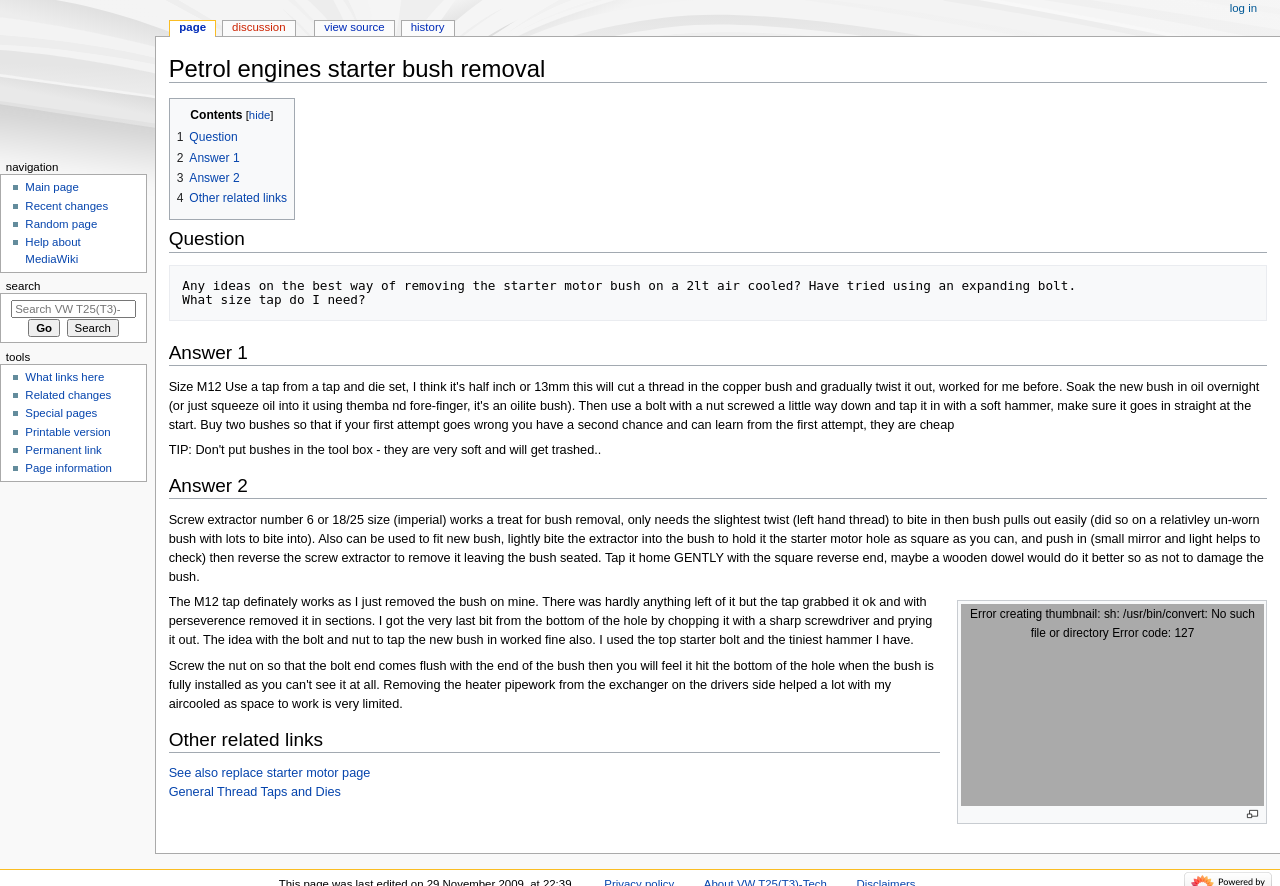Please identify the bounding box coordinates of the element I need to click to follow this instruction: "Search for something".

[0.009, 0.339, 0.106, 0.359]